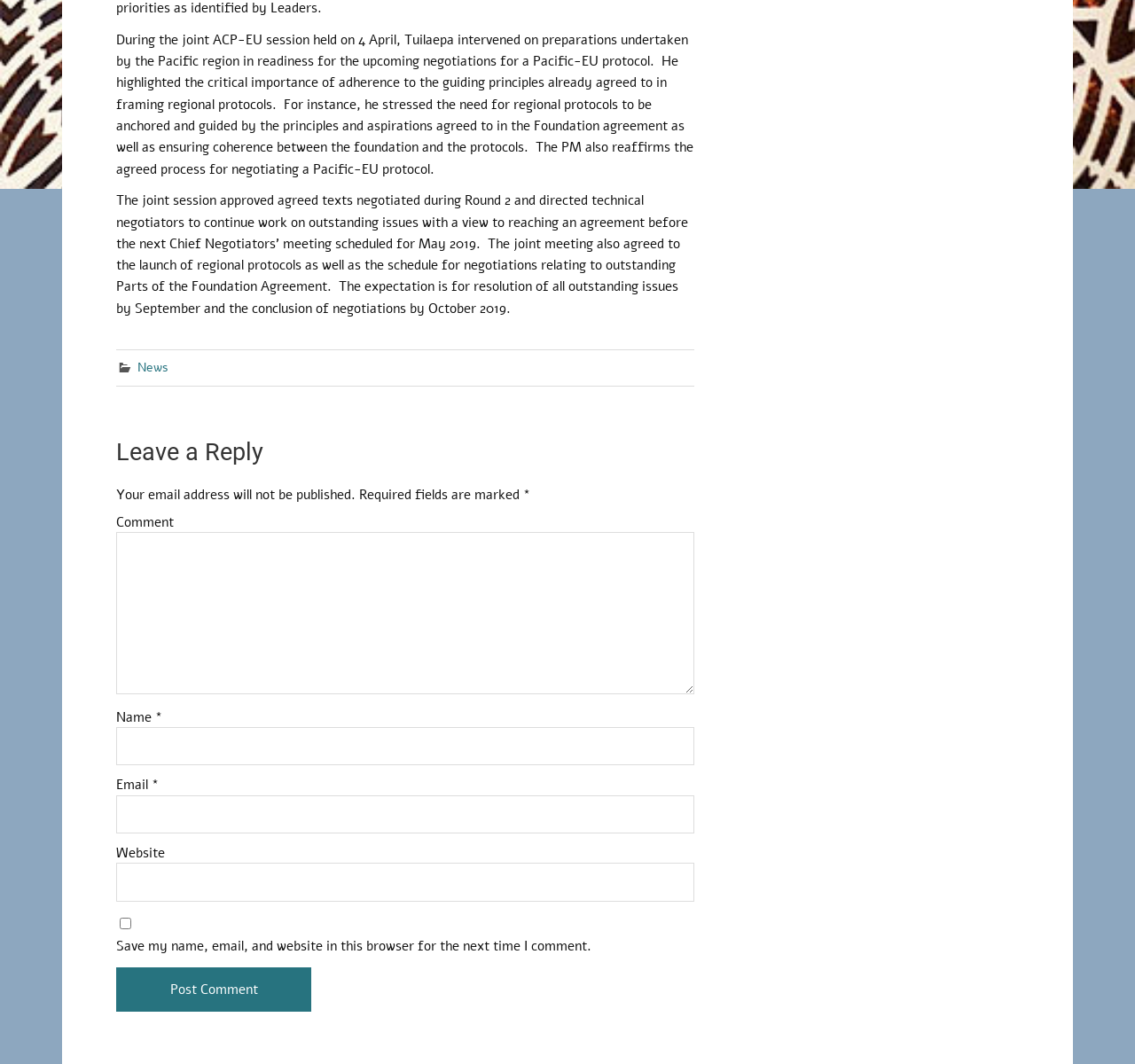Provide a one-word or one-phrase answer to the question:
What is required to post a comment?

Name and email